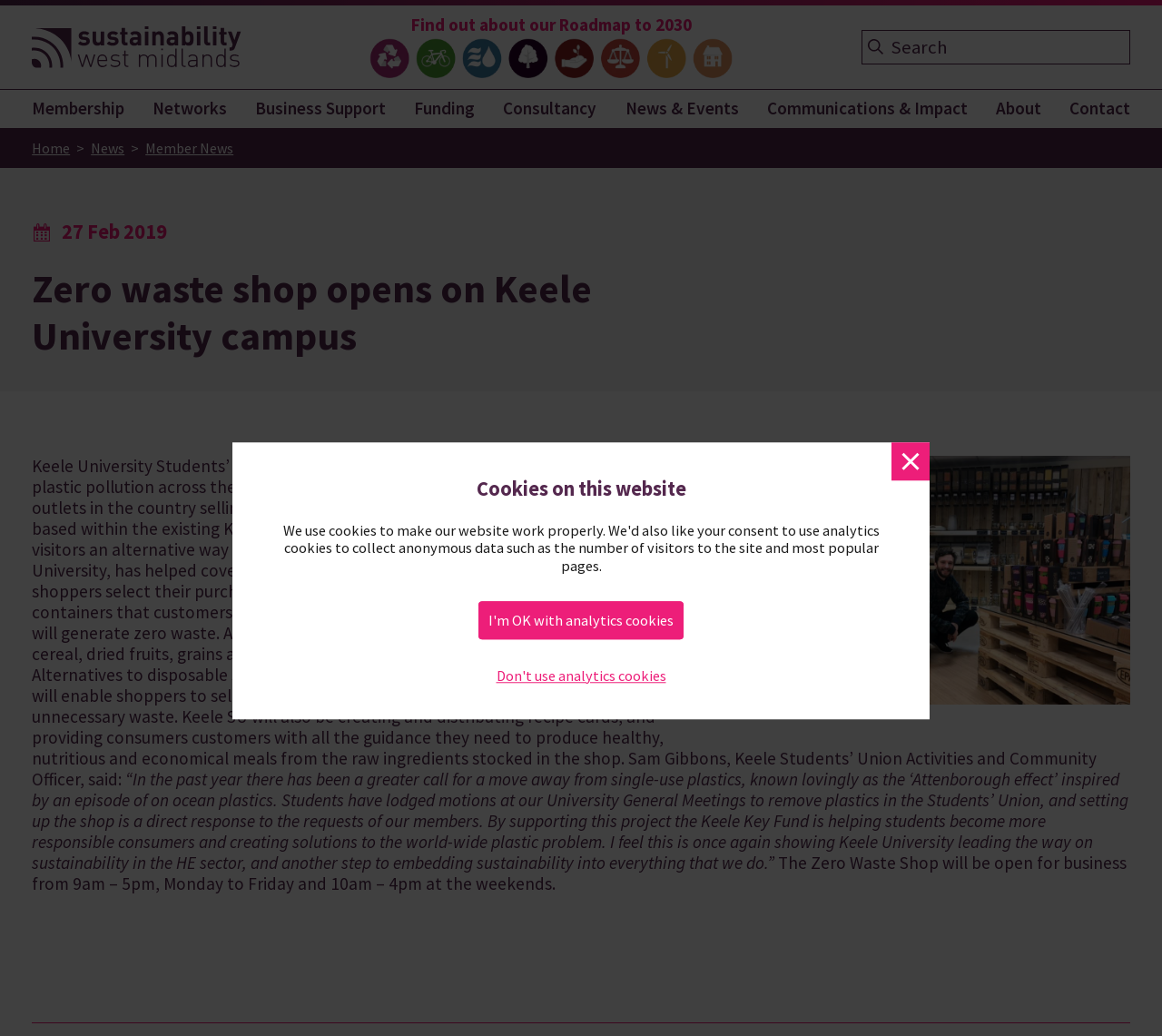Find the bounding box coordinates for the element that must be clicked to complete the instruction: "Contact Sustainability West Midlands". The coordinates should be four float numbers between 0 and 1, indicated as [left, top, right, bottom].

[0.912, 0.086, 0.972, 0.123]